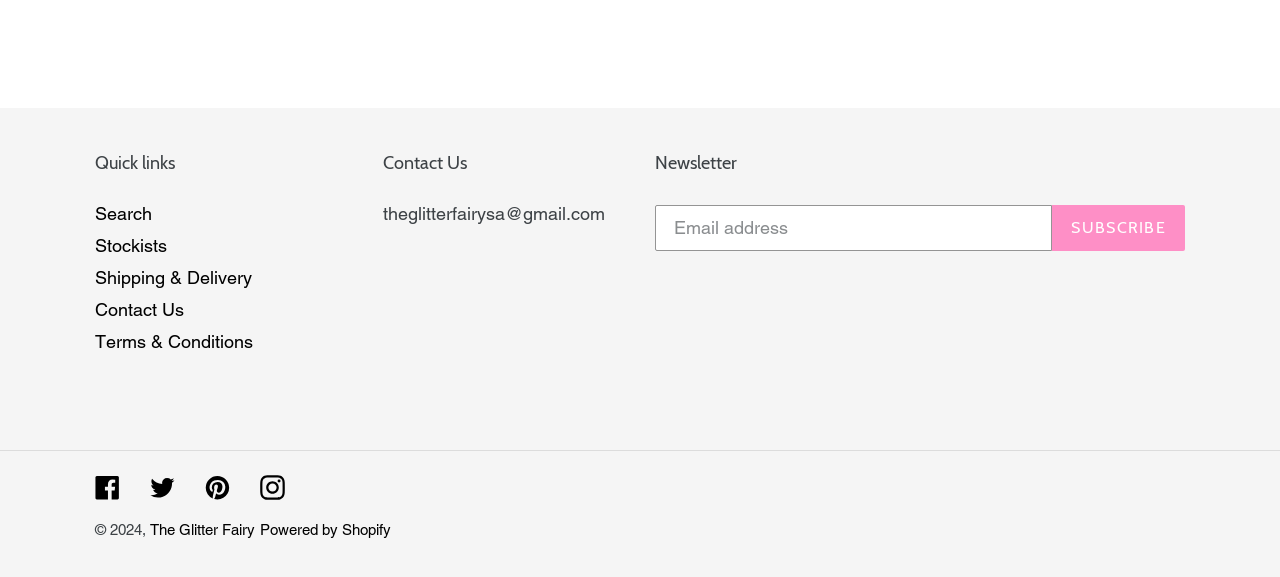What is the copyright year?
Based on the image, answer the question with as much detail as possible.

I found the static text element ' 2024,' at [0.074, 0.903, 0.117, 0.933] on the webpage, which indicates the copyright year.